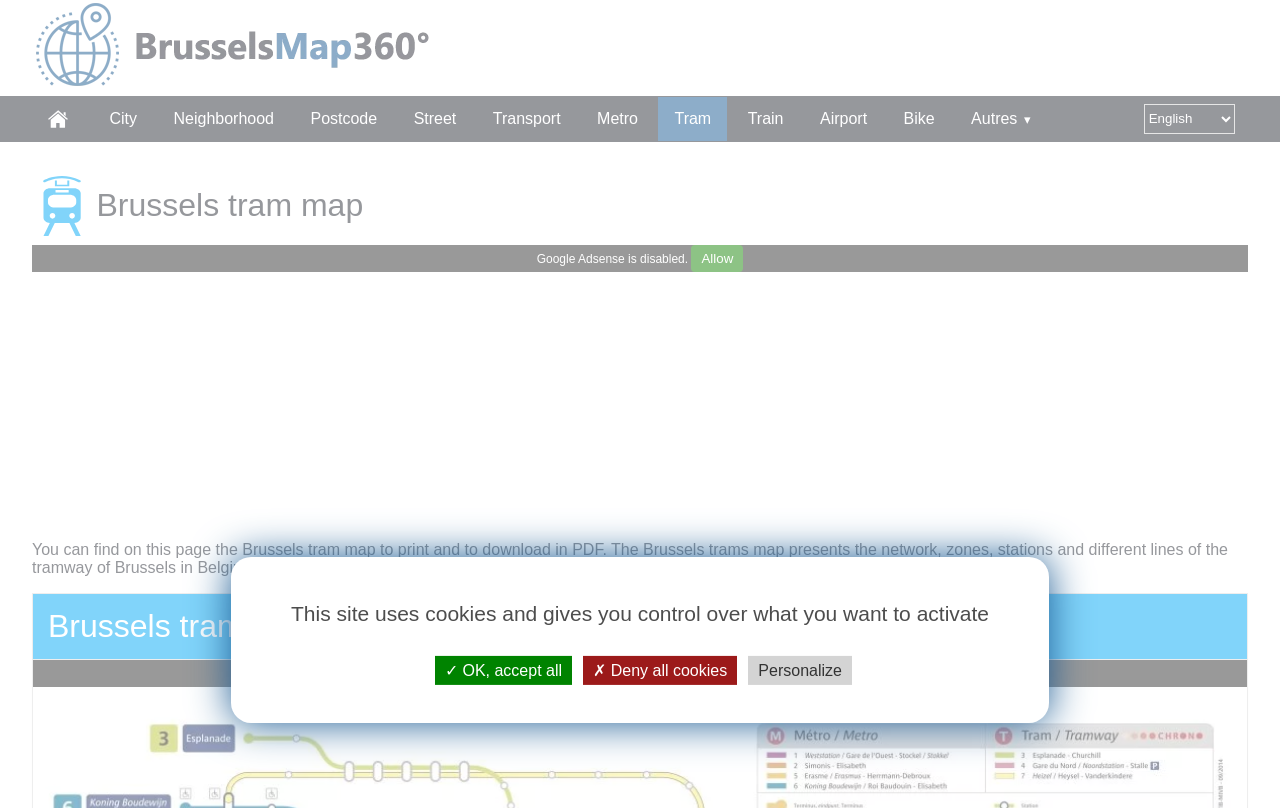Please locate the bounding box coordinates of the region I need to click to follow this instruction: "Check the 'Twitter' social link".

None